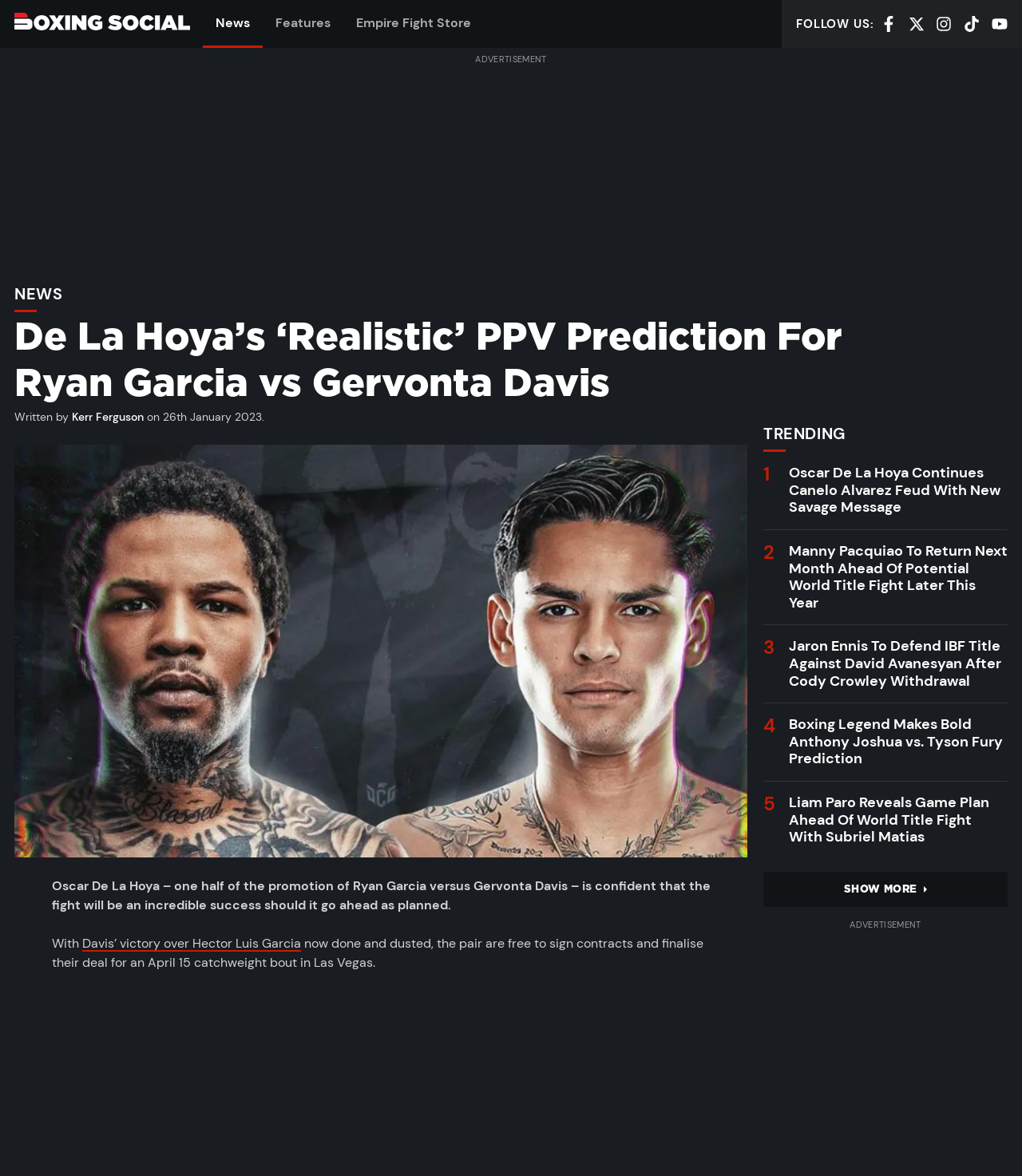Describe every aspect of the webpage in a detailed manner.

The webpage is about boxing news and features. At the top, there is a header section with links to "Boxing Social", "News", "Features", and "Empire Fight Store". Below this, there is a section with social media links to Facebook, X, Instagram, TikTok, and YouTube, accompanied by their respective icons.

The main content of the webpage is an article about Oscar De La Hoya's prediction for the Ryan Garcia vs Gervonta Davis fight. The article's title, "De La Hoya’s ‘Realistic’ PPV Prediction For Ryan Garcia vs Gervonta Davis", is prominently displayed at the top of the main content section. Below the title, there is a subheading with the author's name, "Kerr Ferguson", and the date of publication, "26th January 2023".

The article's main text is divided into several paragraphs, with the first paragraph discussing De La Hoya's confidence in the fight's success. There is also an image of Gervonta Davis and Ryan Garcia above the main text.

To the right of the main content section, there is a sidebar with trending news articles, each with a heading and a link to the full article. The trending articles include topics such as Oscar De La Hoya's feud with Canelo Alvarez, Manny Pacquiao's upcoming return to the ring, and Jaron Ennis's title defense against David Avanesyan.

At the bottom of the sidebar, there is a "SHOW MORE" button that allows users to expand the list of trending articles.